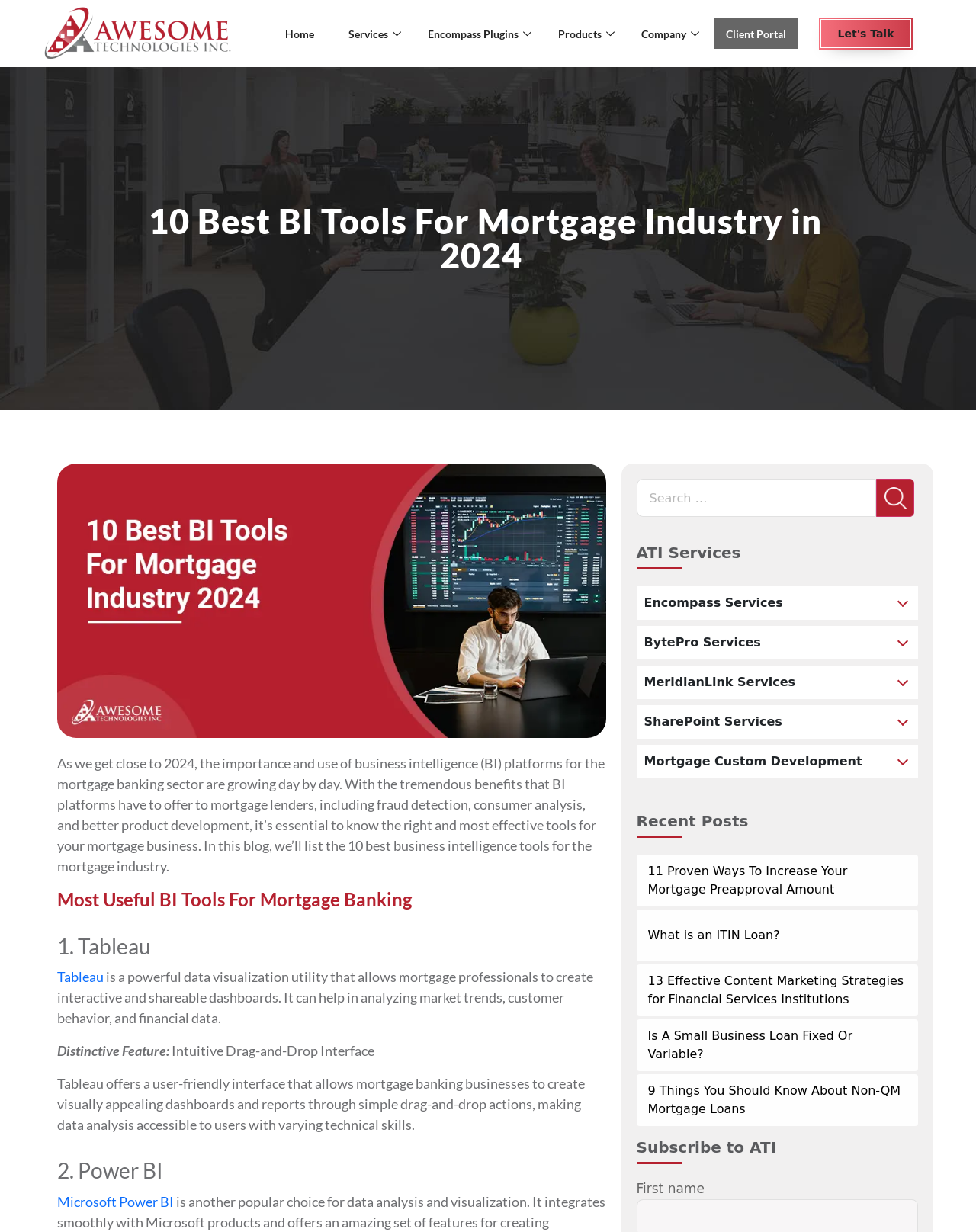What is the first business intelligence tool listed for the mortgage industry? Based on the image, give a response in one word or a short phrase.

Tableau